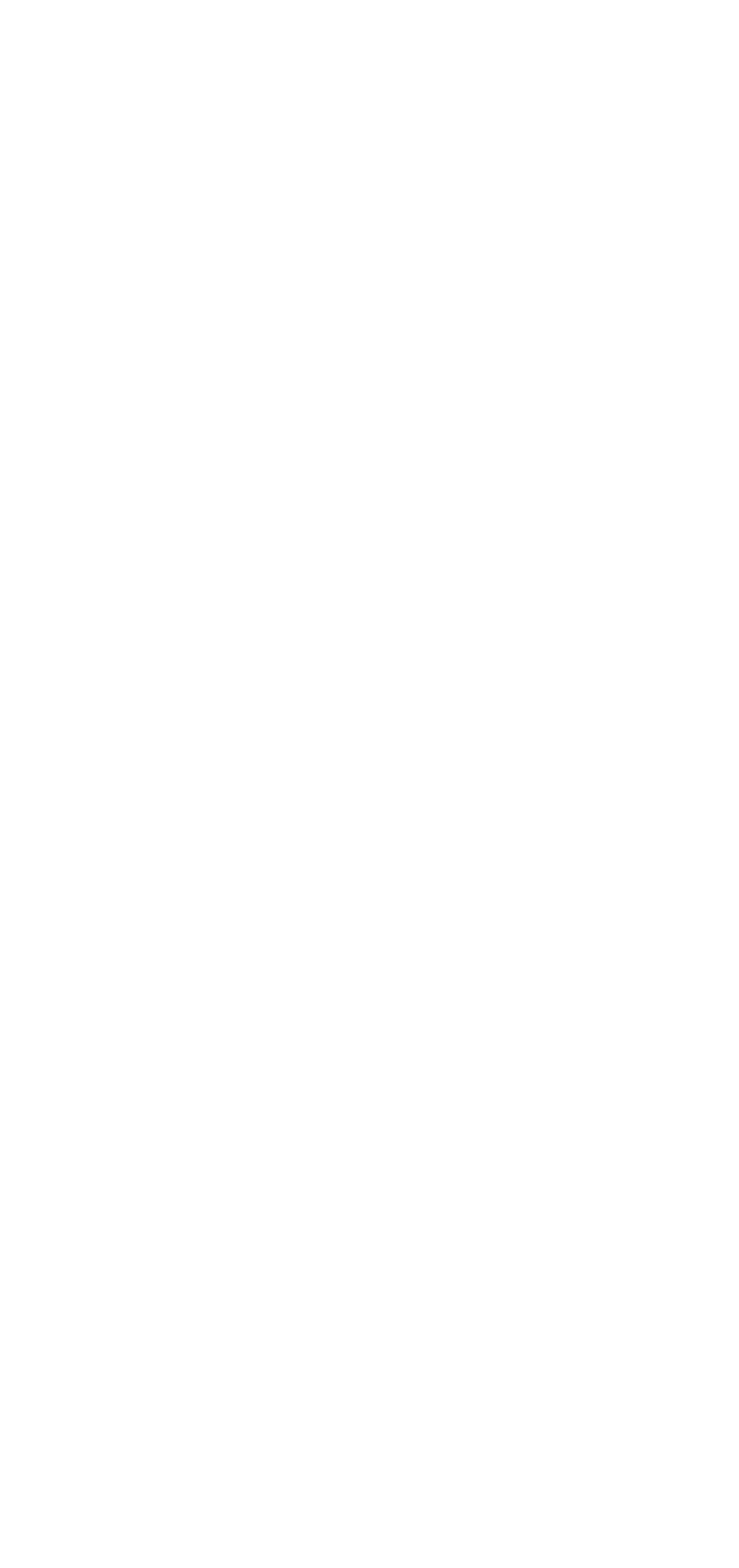Using the details from the image, please elaborate on the following question: What is the name of the design agency?

The answer can be found in the StaticText element with the text 'Pure Design are an english speaking design agency and printers based near Cannes.' which is located at the top of the webpage.